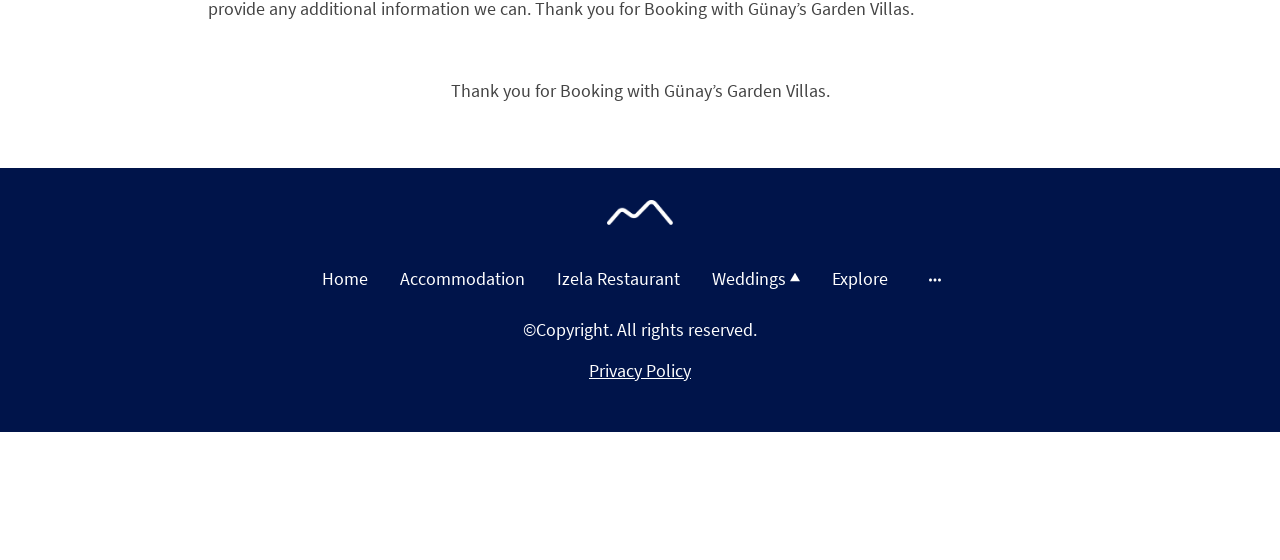Please provide the bounding box coordinates for the element that needs to be clicked to perform the instruction: "Contact the company via email". The coordinates must consist of four float numbers between 0 and 1, formatted as [left, top, right, bottom].

None